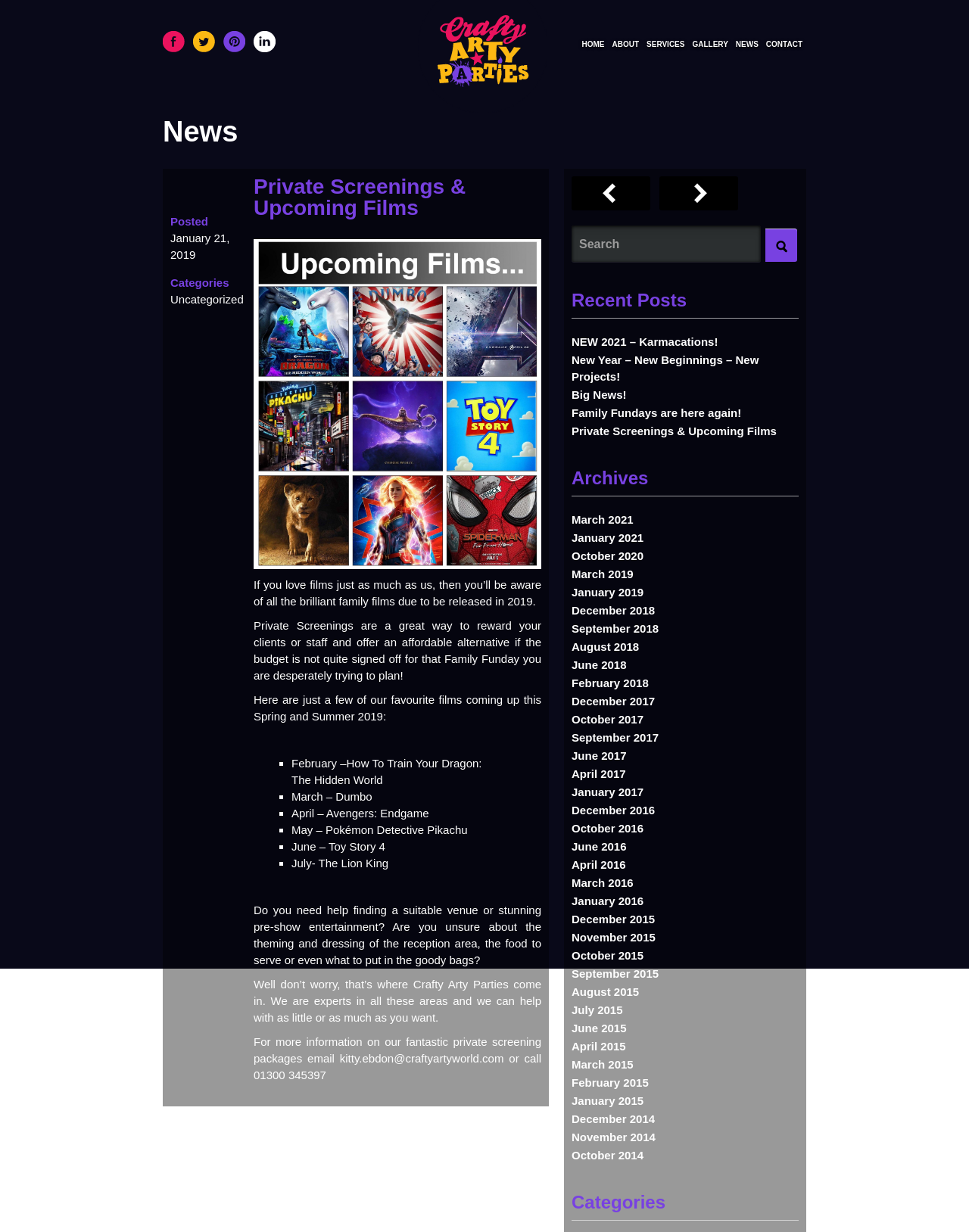Using floating point numbers between 0 and 1, provide the bounding box coordinates in the format (top-left x, top-left y, bottom-right x, bottom-right y). Locate the UI element described here: Family Fundays are here again!

[0.68, 0.143, 0.762, 0.171]